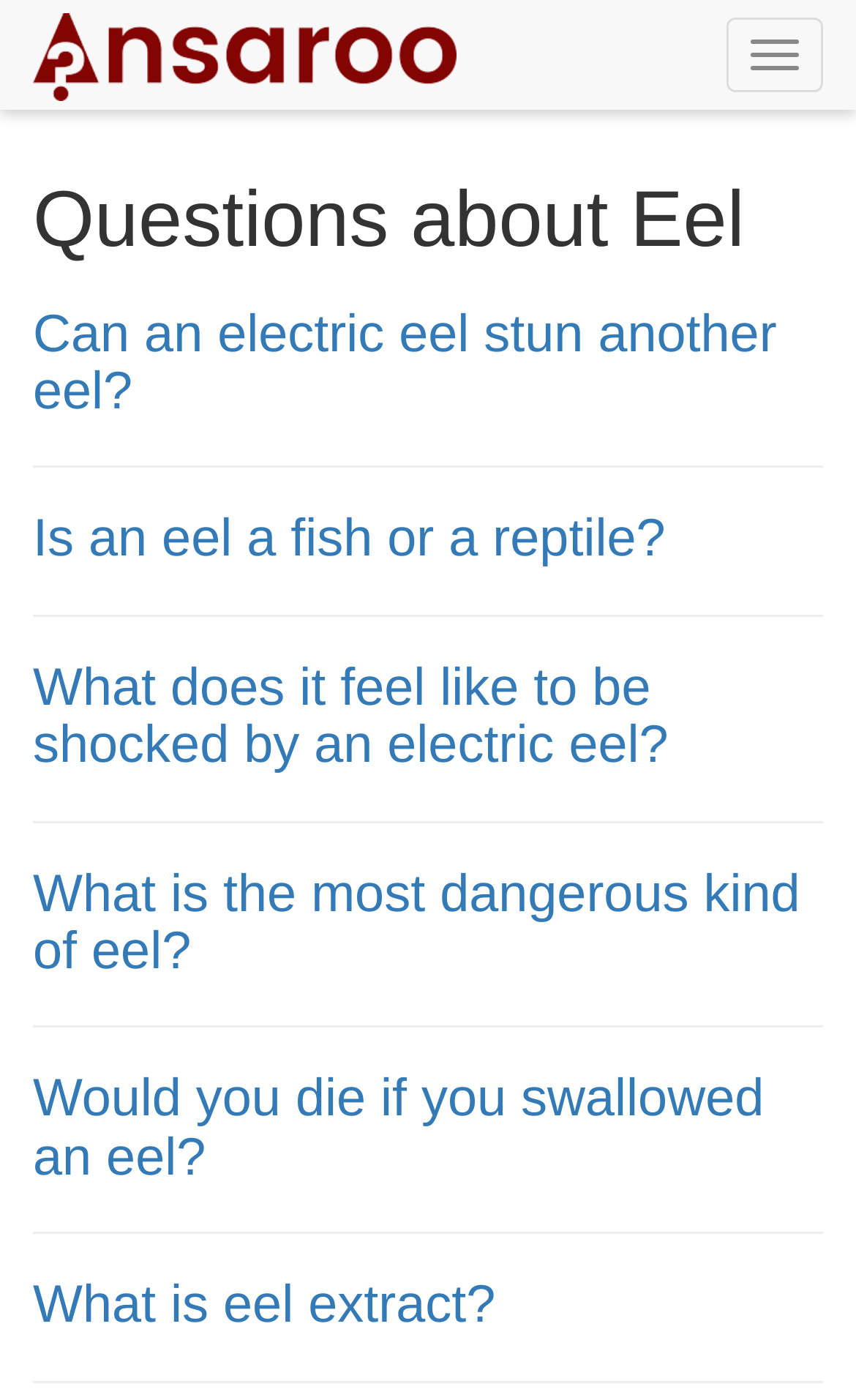Please answer the following question using a single word or phrase: What is the last question about eel?

What is eel extract?